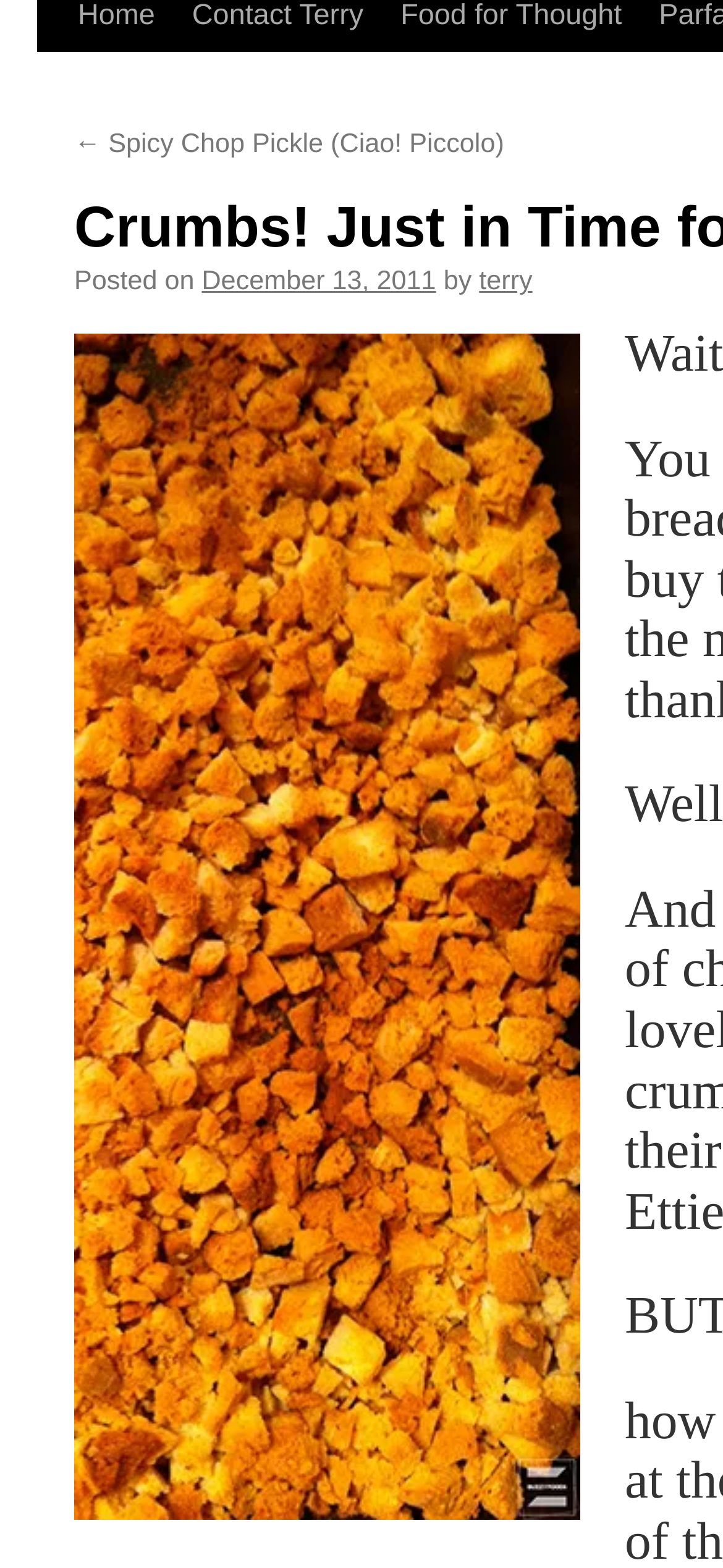Find the UI element described as: "aria-label="Email Address" name="email" placeholder="Email Address"" and predict its bounding box coordinates. Ensure the coordinates are four float numbers between 0 and 1, [left, top, right, bottom].

None